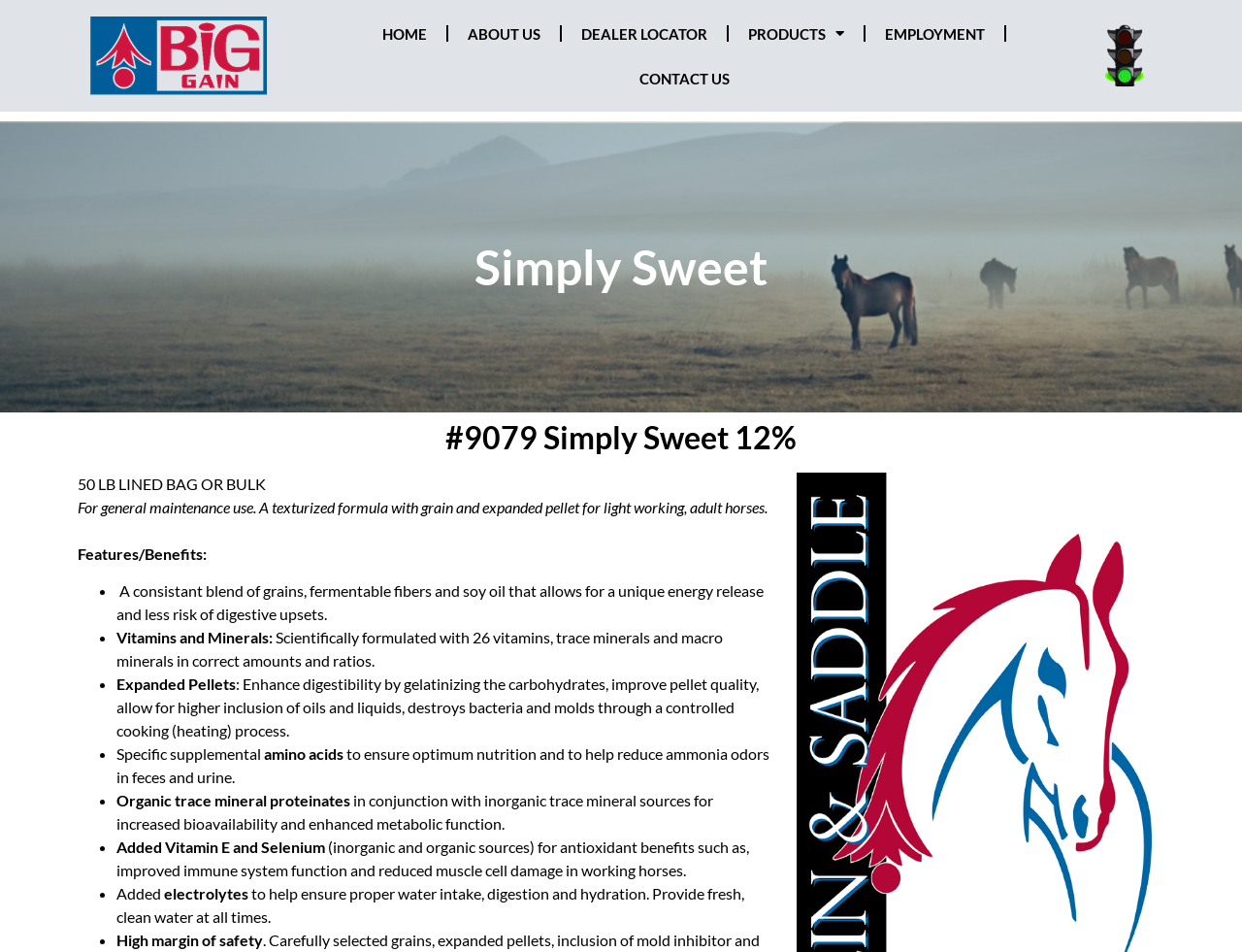Describe all the visual and textual components of the webpage comprehensively.

The webpage is about a horse feed product called "Simply Sweet" with a tagline "Big Gain". At the top, there is a navigation menu with links to "HOME", "ABOUT US", "DEALER LOCATOR", "PRODUCTS", "EMPLOYMENT", and "CONTACT US". 

Below the navigation menu, there is a large heading "Simply Sweet" followed by a subheading "#9079 Simply Sweet 12%". 

To the right of the headings, there is a section describing the product features and benefits. The product is a texturized formula with grain and expanded pellet for light working, adult horses. It has a consistent blend of grains, fermentable fibers, and soy oil that allows for a unique energy release and less risk of digestive upsets. 

The section also lists several benefits of the product, including vitamins and minerals, expanded pellets, specific supplemental amino acids, organic trace mineral proteinates, added Vitamin E and Selenium, and electrolytes. Each benefit is marked with a bullet point. 

At the bottom of the page, there is a statement about the high margin of safety of the product.